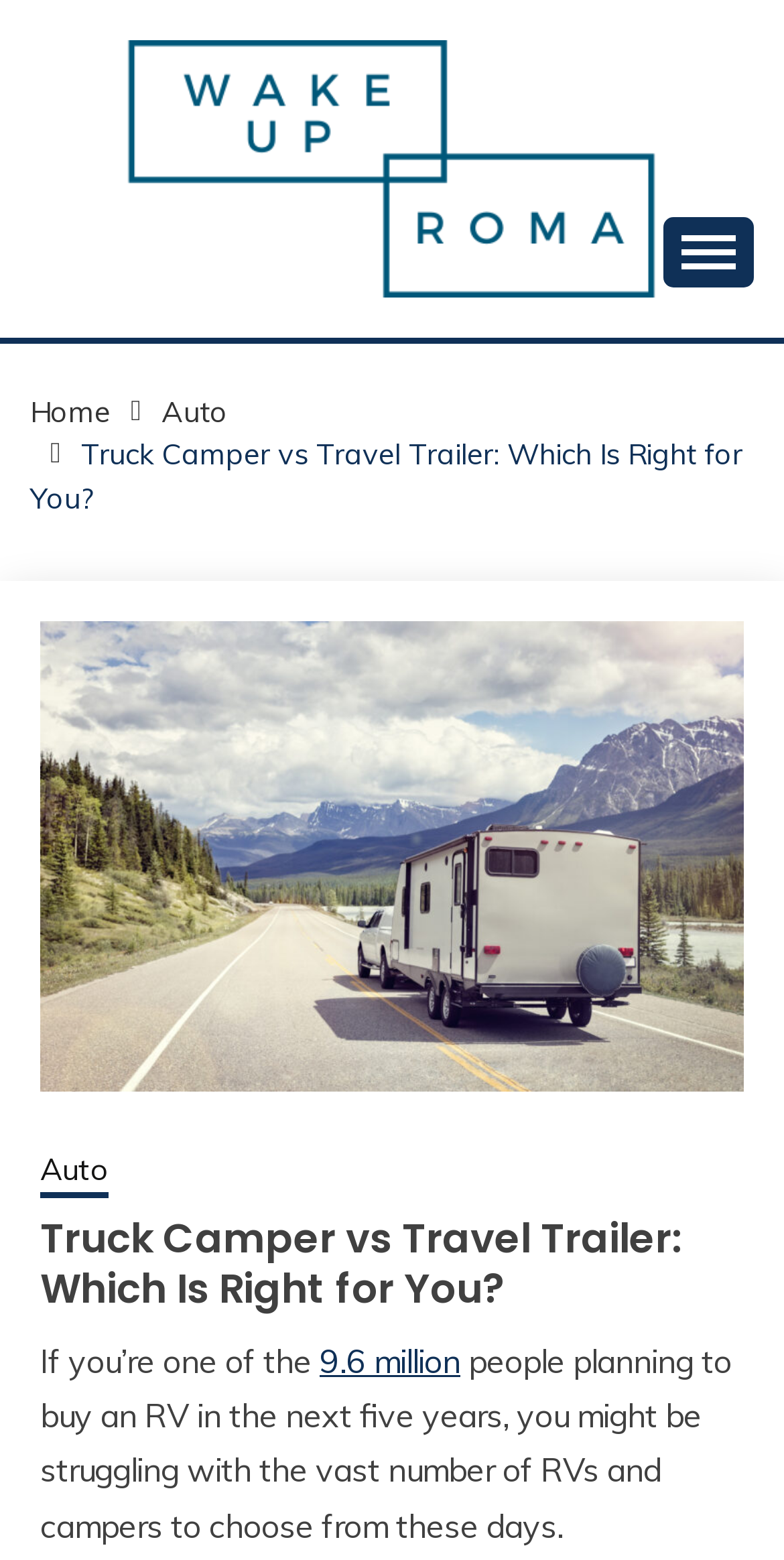Your task is to extract the text of the main heading from the webpage.

Truck Camper vs Travel Trailer: Which Is Right for You?